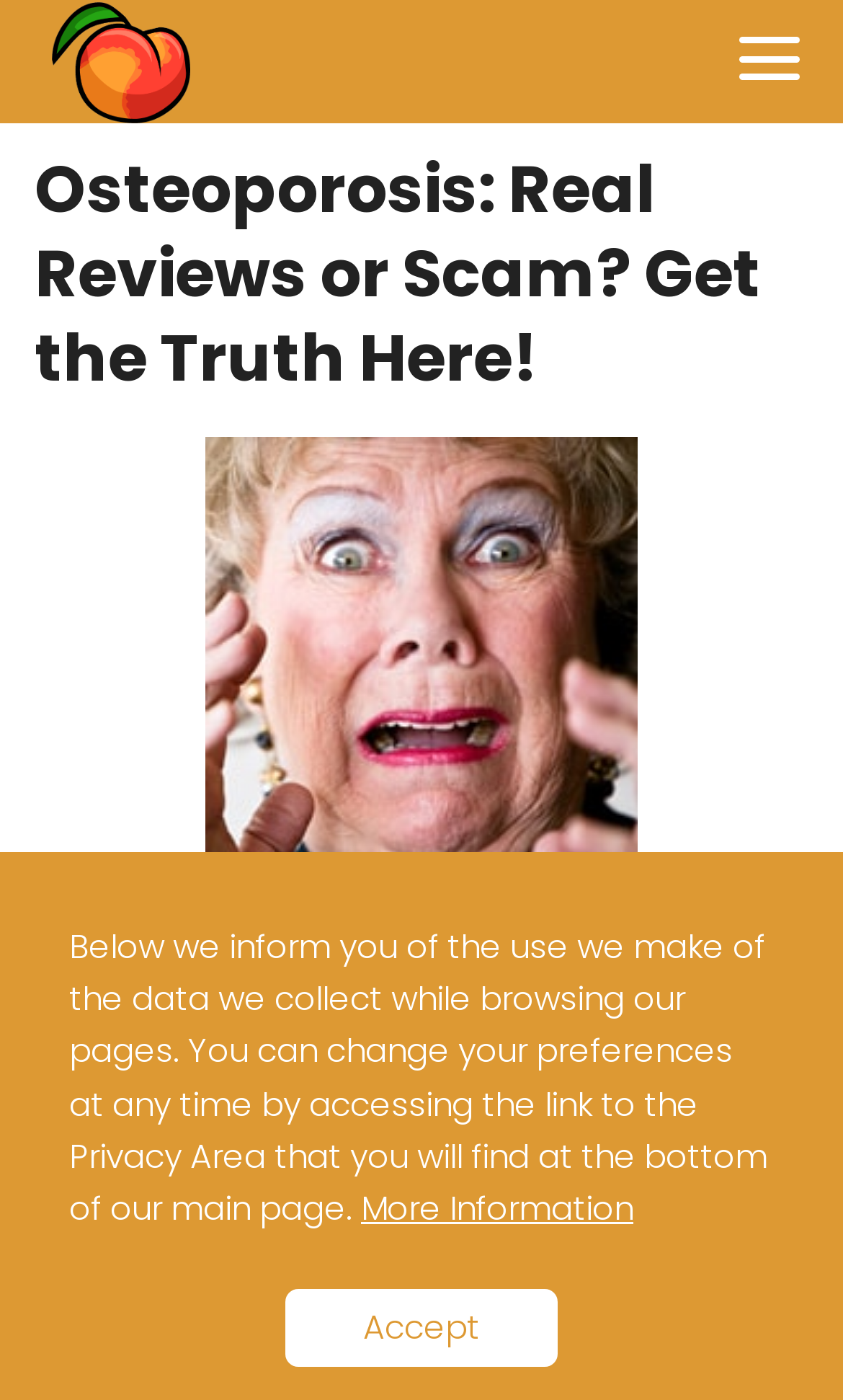Using the provided element description: "Real Reviews of Osteoporosis Treatments", identify the bounding box coordinates. The coordinates should be four floats between 0 and 1 in the order [left, top, right, bottom].

[0.169, 0.92, 0.8, 0.995]